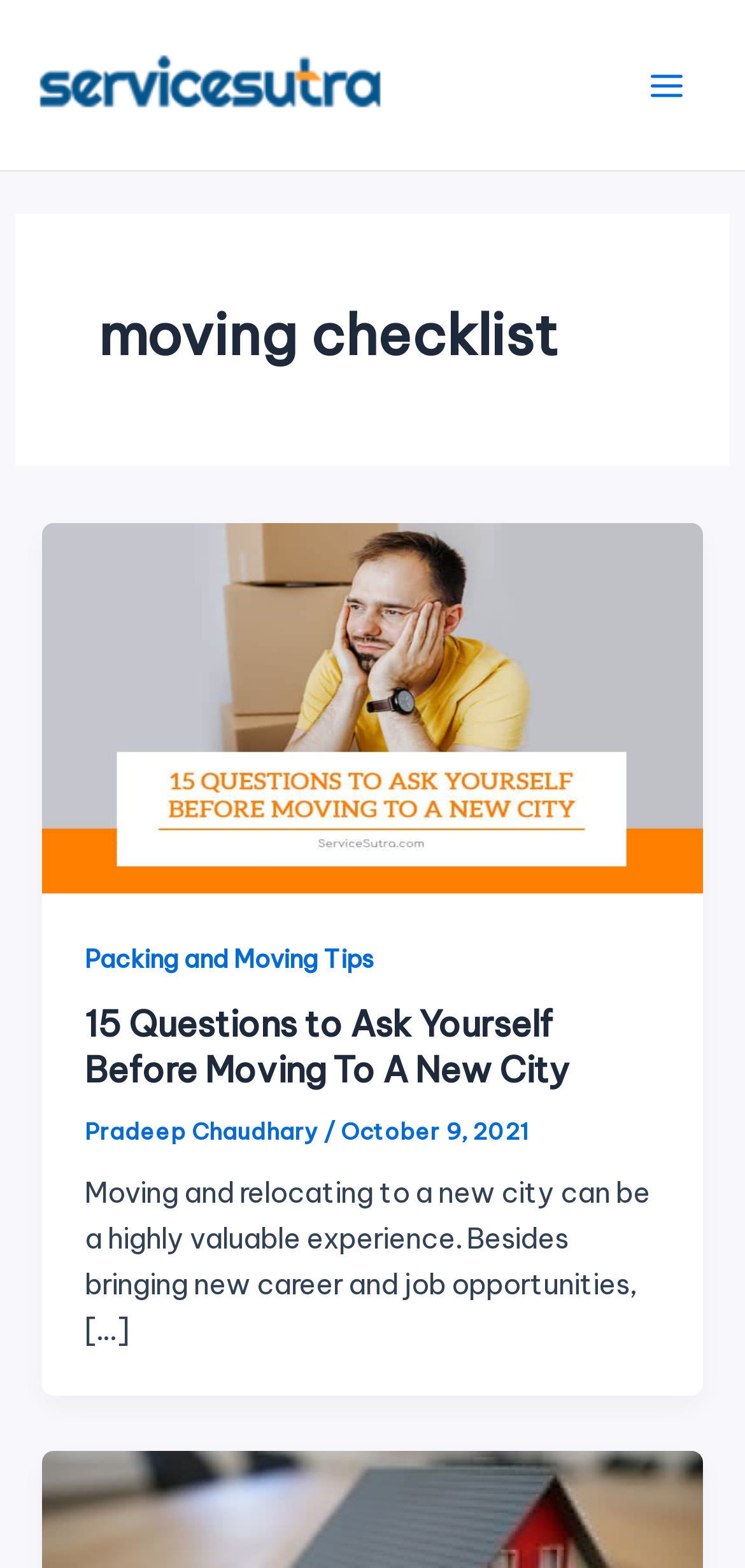Give a one-word or phrase response to the following question: What is the topic of the article?

Moving to a new city